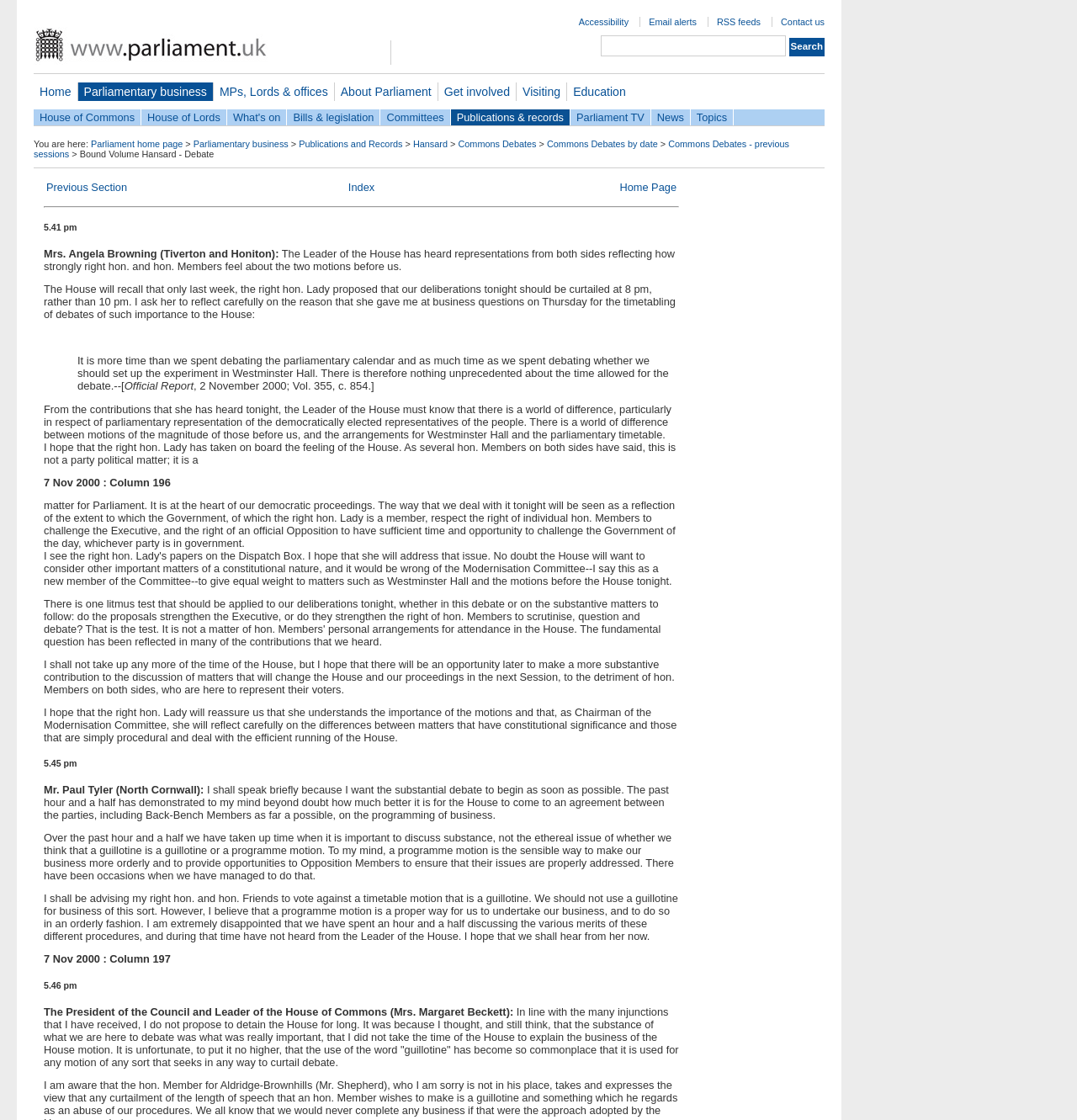Determine the coordinates of the bounding box that should be clicked to complete the instruction: "Search for Hansard debates". The coordinates should be represented by four float numbers between 0 and 1: [left, top, right, bottom].

[0.558, 0.032, 0.73, 0.05]